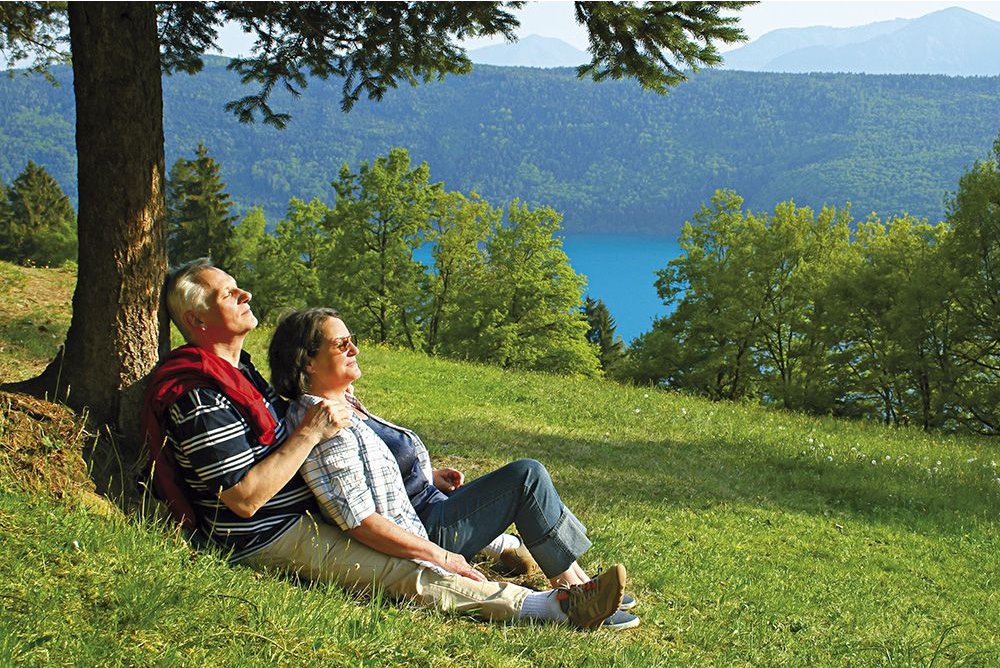Refer to the screenshot and give an in-depth answer to this question: What is the surface the couple is sitting on?

The caption states that the couple is 'seated comfortably on lush green grass', which indicates that the surface they are sitting on is indeed lush green grass.